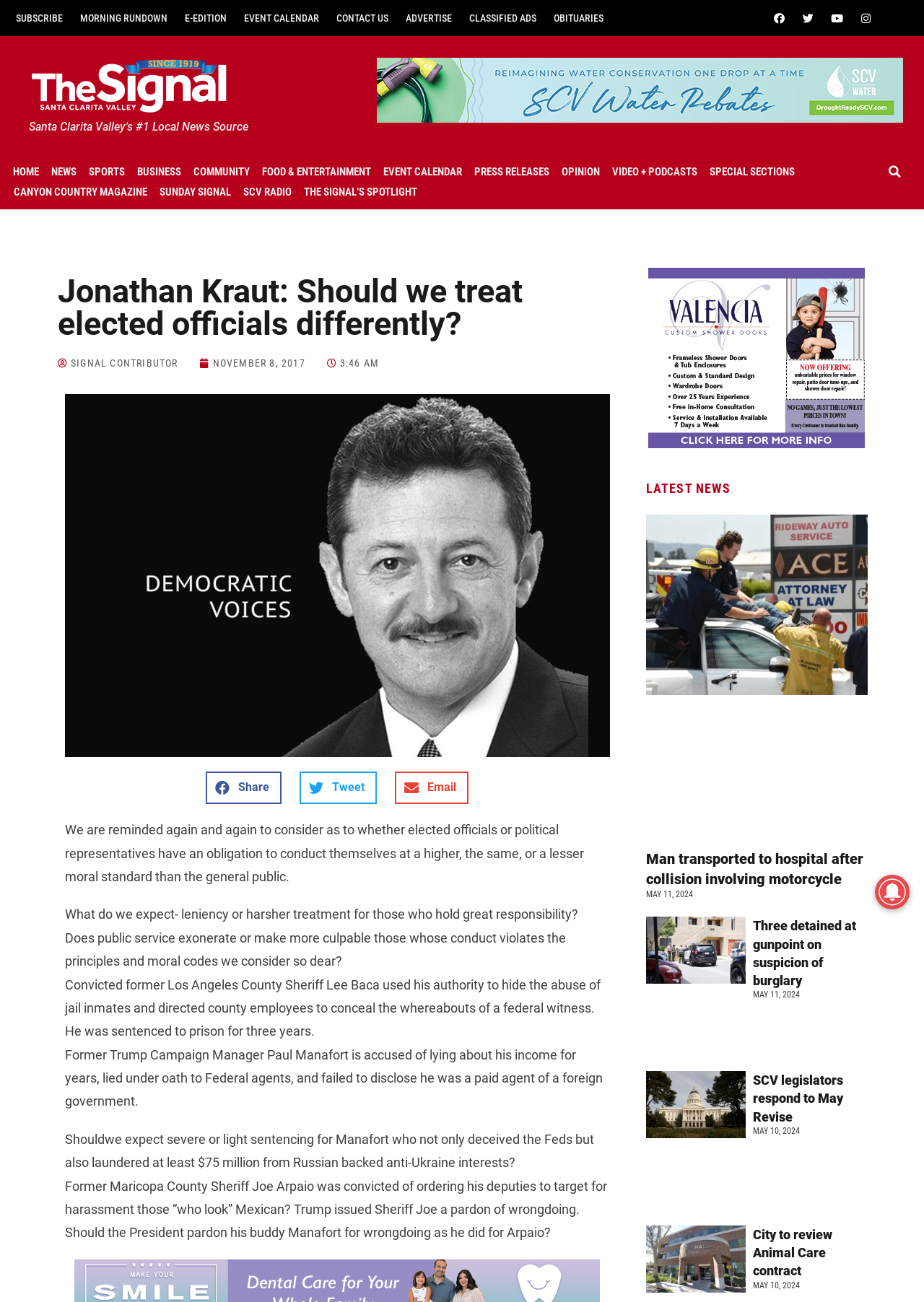Please identify the bounding box coordinates of where to click in order to follow the instruction: "Read the latest news".

[0.699, 0.366, 0.939, 0.384]